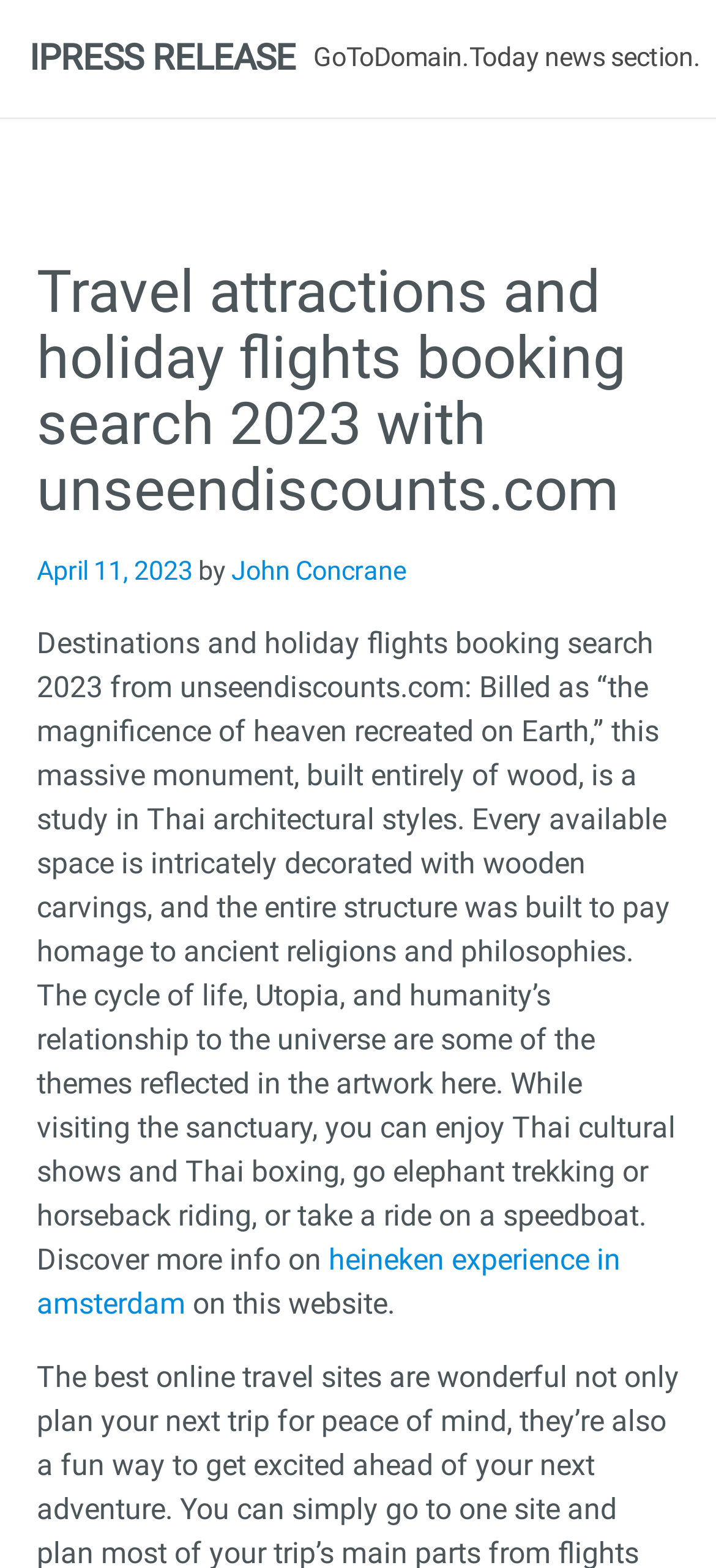What is the name of the author of the article?
From the details in the image, answer the question comprehensively.

I found the author's name by looking at the header section of the webpage, where it says 'by John Concrane' next to the date 'April 11, 2023'.